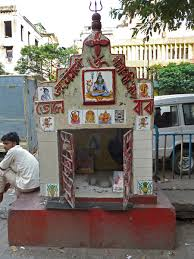Answer the following query concisely with a single word or phrase:
What is the figure nearby doing?

reflecting